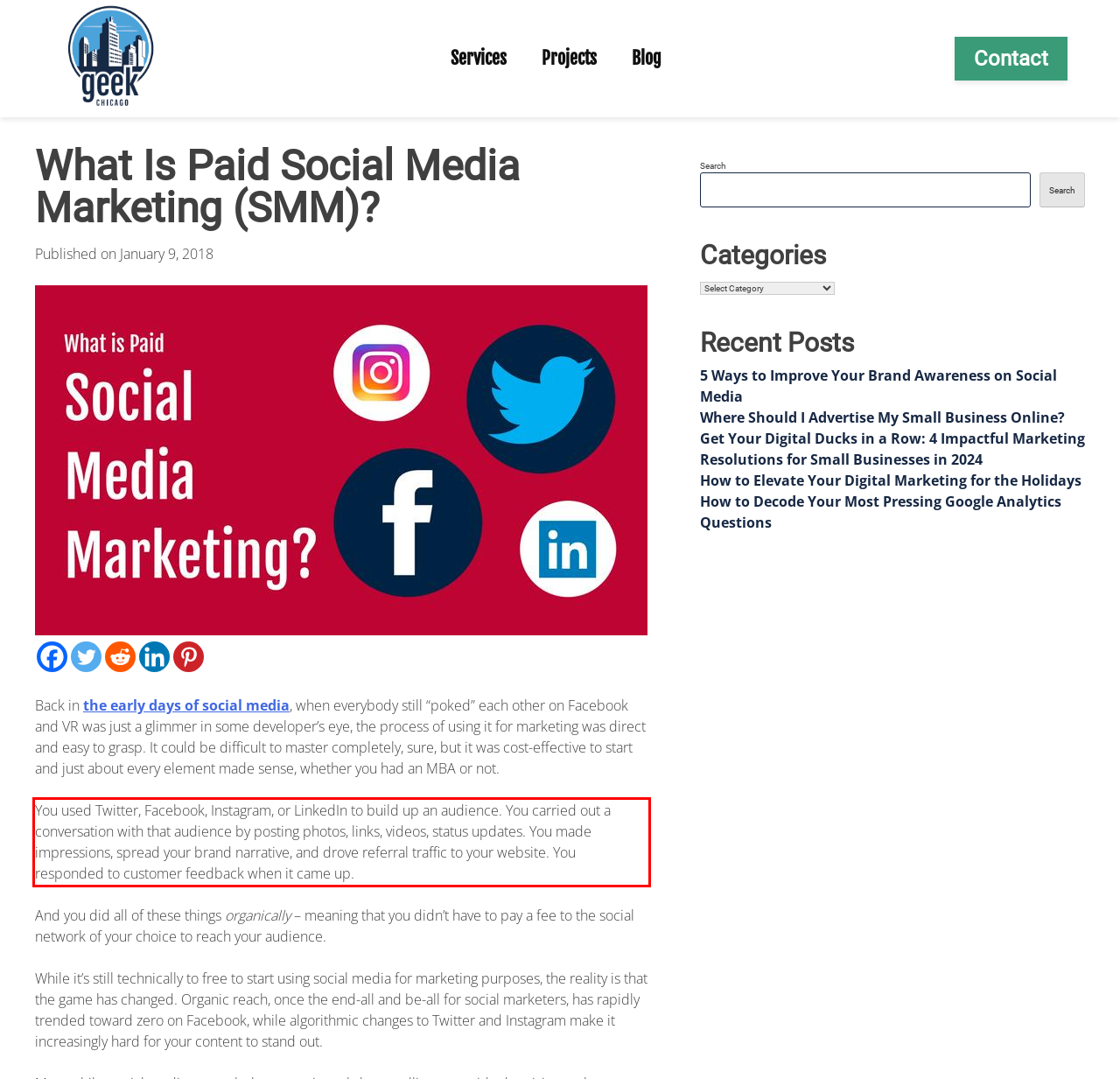Given a screenshot of a webpage, locate the red bounding box and extract the text it encloses.

You used Twitter, Facebook, Instagram, or LinkedIn to build up an audience. You carried out a conversation with that audience by posting photos, links, videos, status updates. You made impressions, spread your brand narrative, and drove referral traffic to your website. You responded to customer feedback when it came up.